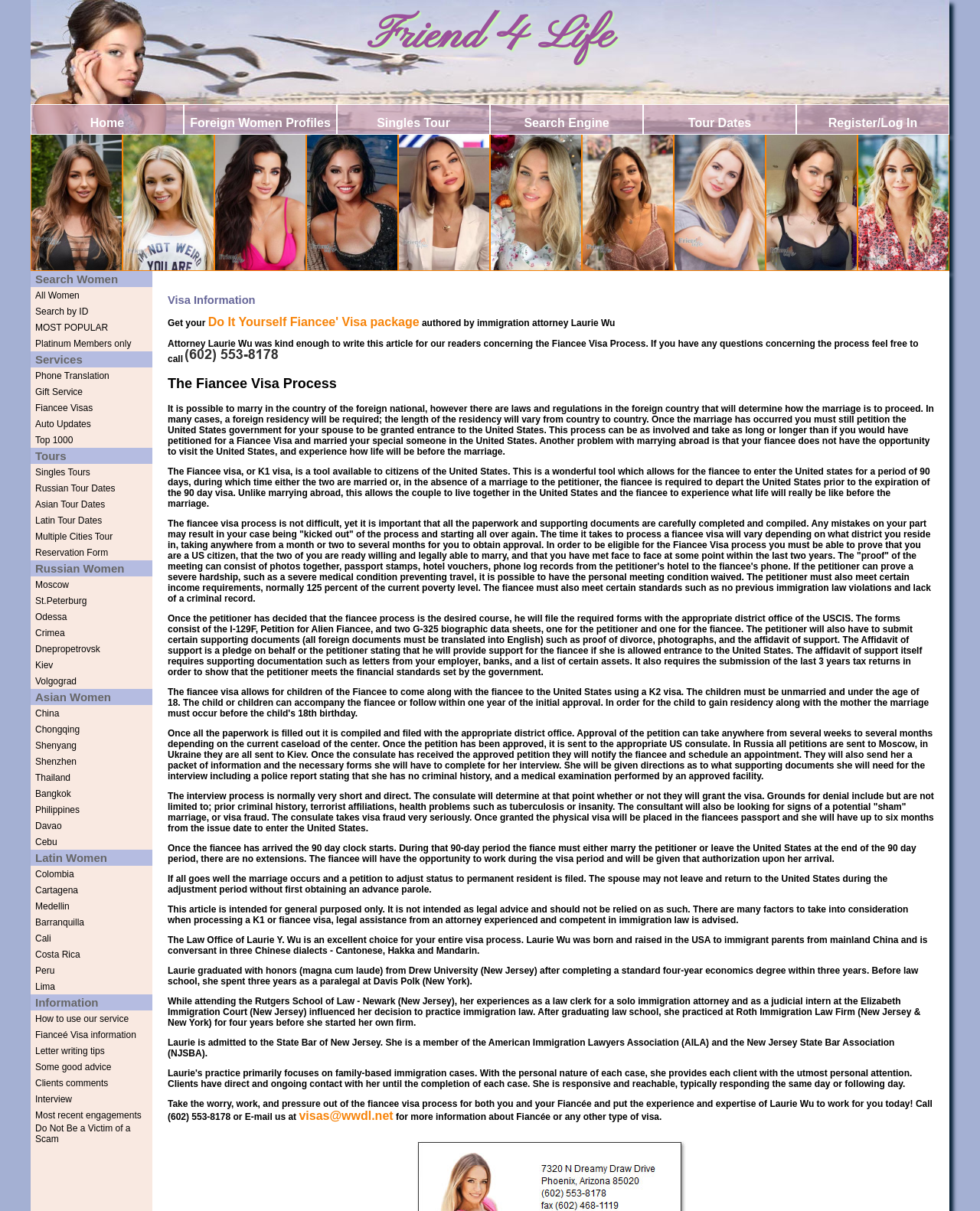Determine the main headline from the webpage and extract its text.

Friend 4 Life